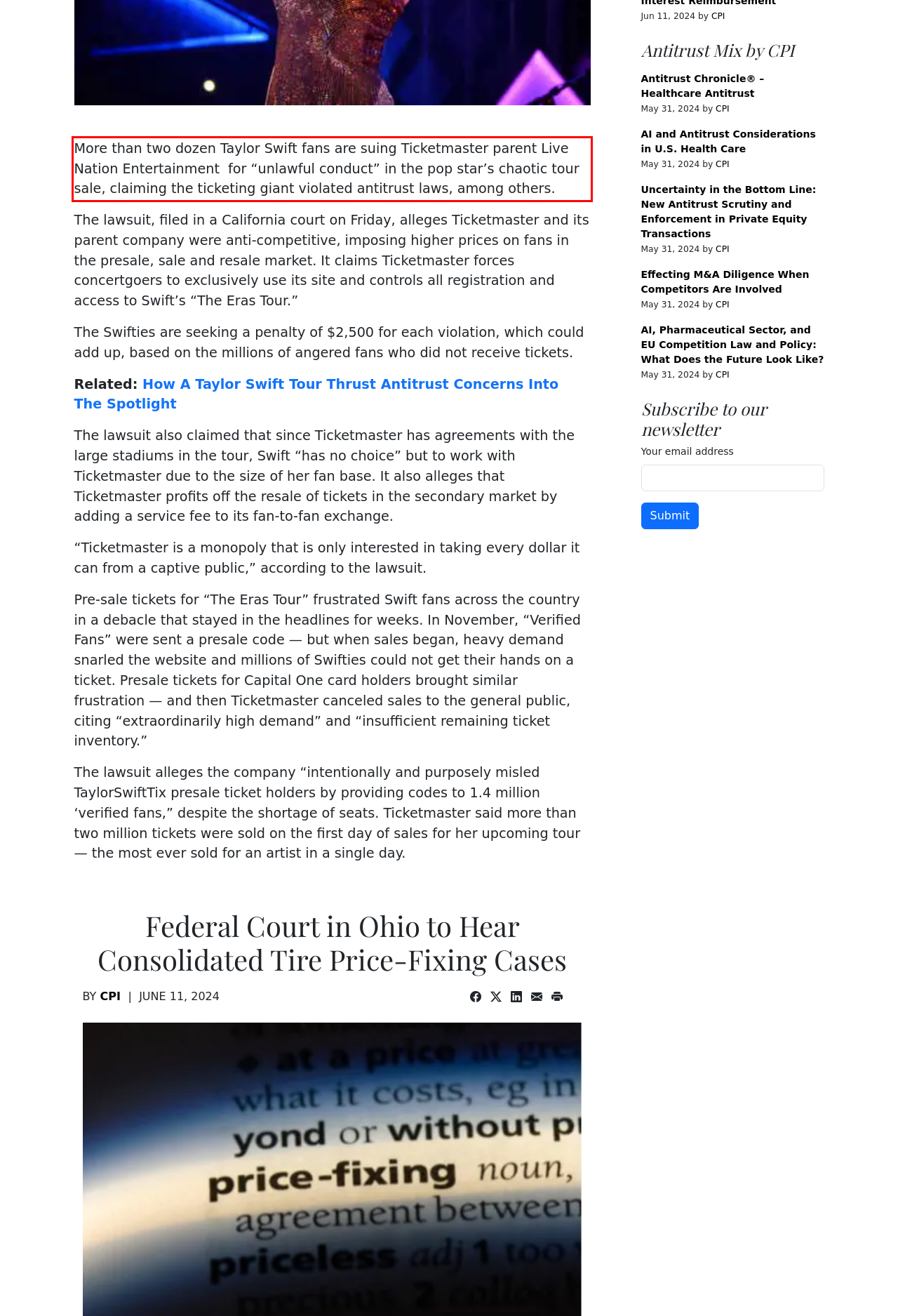By examining the provided screenshot of a webpage, recognize the text within the red bounding box and generate its text content.

More than two dozen Taylor Swift fans are suing Ticketmaster parent Live Nation Entertainment for “unlawful conduct” in the pop star’s chaotic tour sale, claiming the ticketing giant violated antitrust laws, among others.